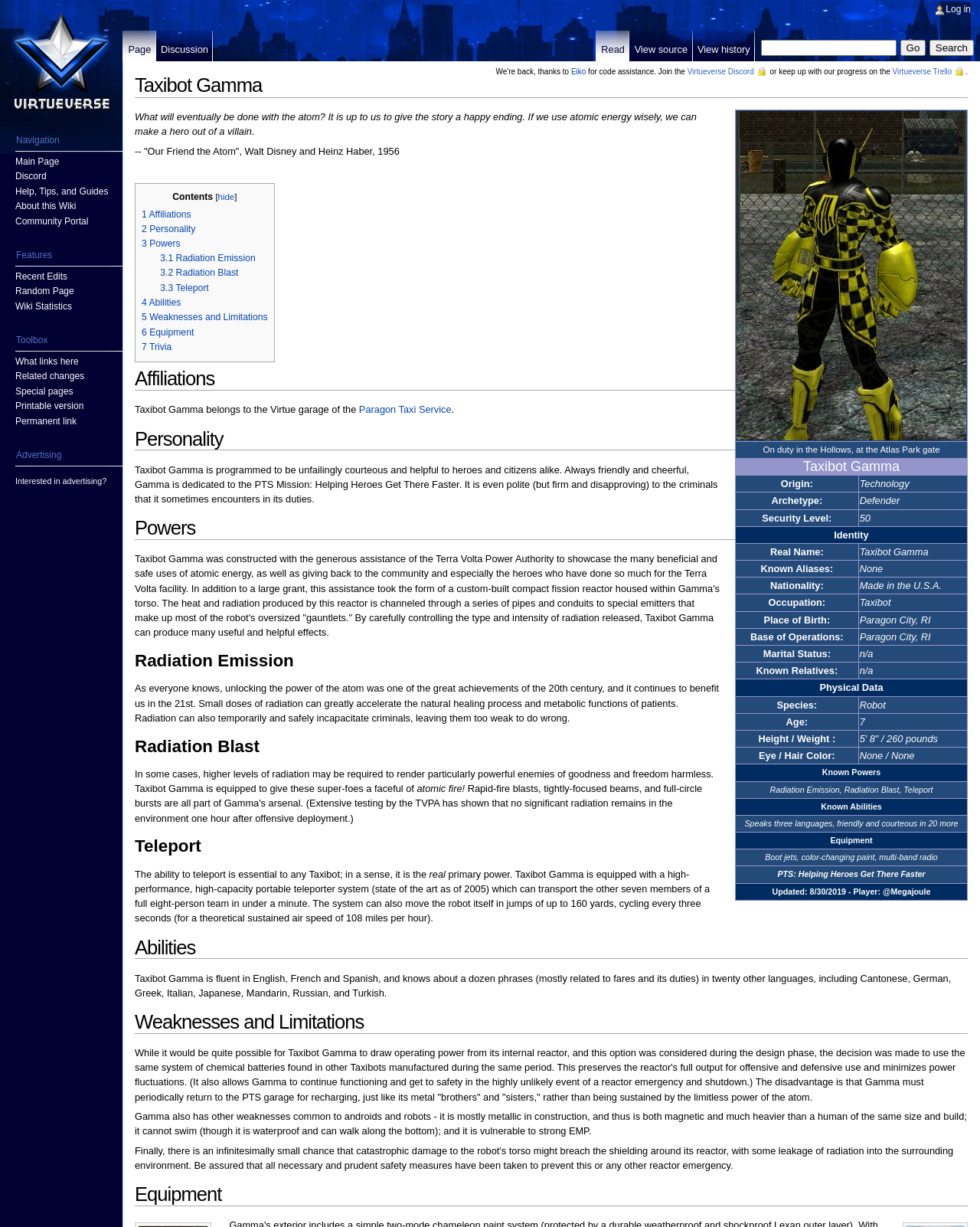What is the occupation of Taxibot Gamma?
From the image, respond using a single word or phrase.

Taxibot